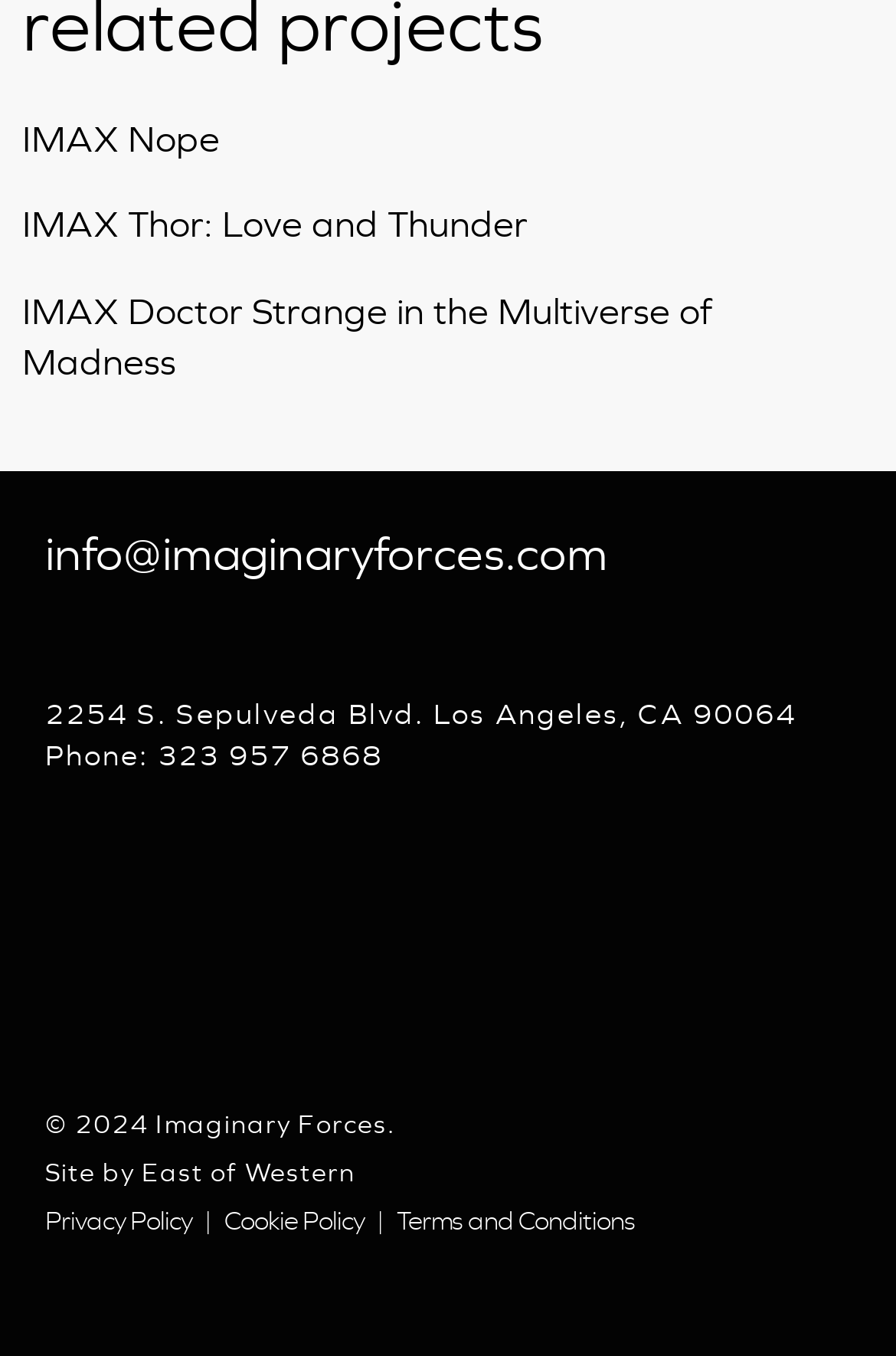Provide the bounding box coordinates of the HTML element described by the text: "IMAX Nope". The coordinates should be in the format [left, top, right, bottom] with values between 0 and 1.

[0.025, 0.084, 0.975, 0.122]